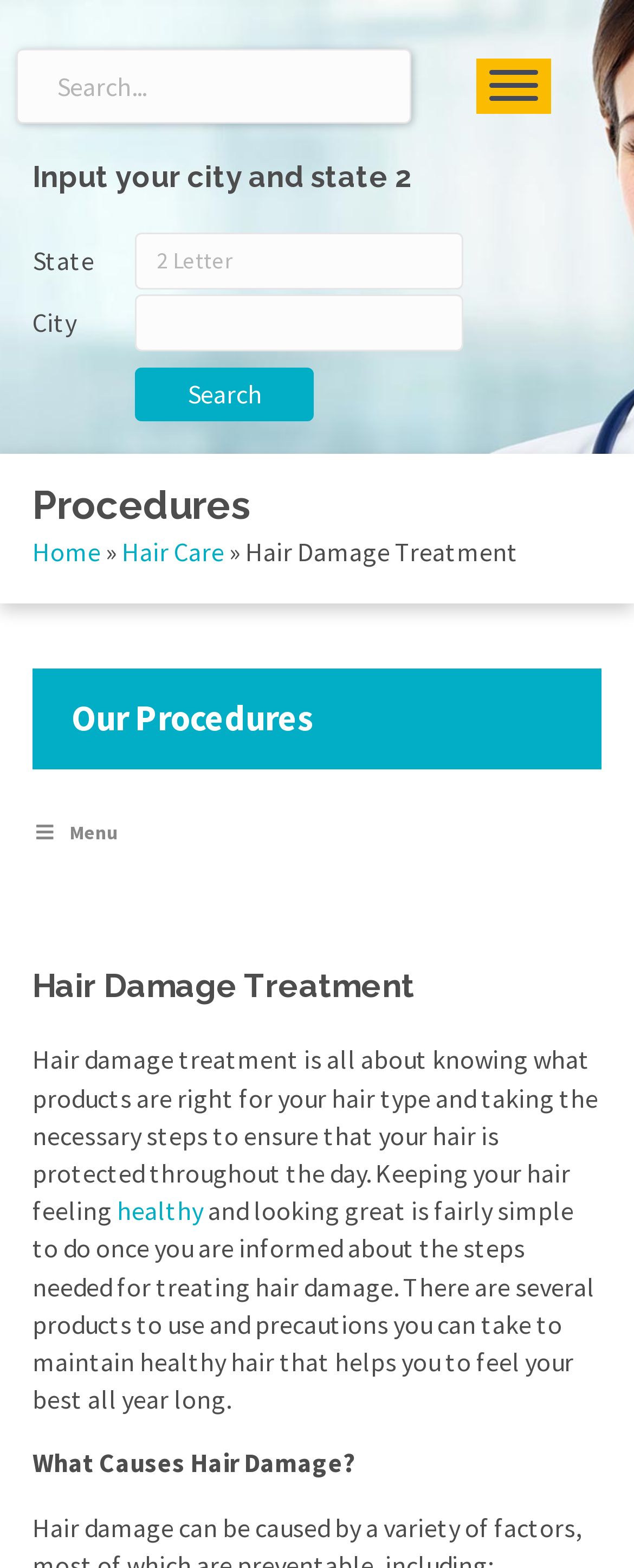Determine the bounding box coordinates for the HTML element mentioned in the following description: "aria-label="[en.hamburger_brand_menu]" title="[en.hamburger_brand_menu]"". The coordinates should be a list of four floats ranging from 0 to 1, represented as [left, top, right, bottom].

None